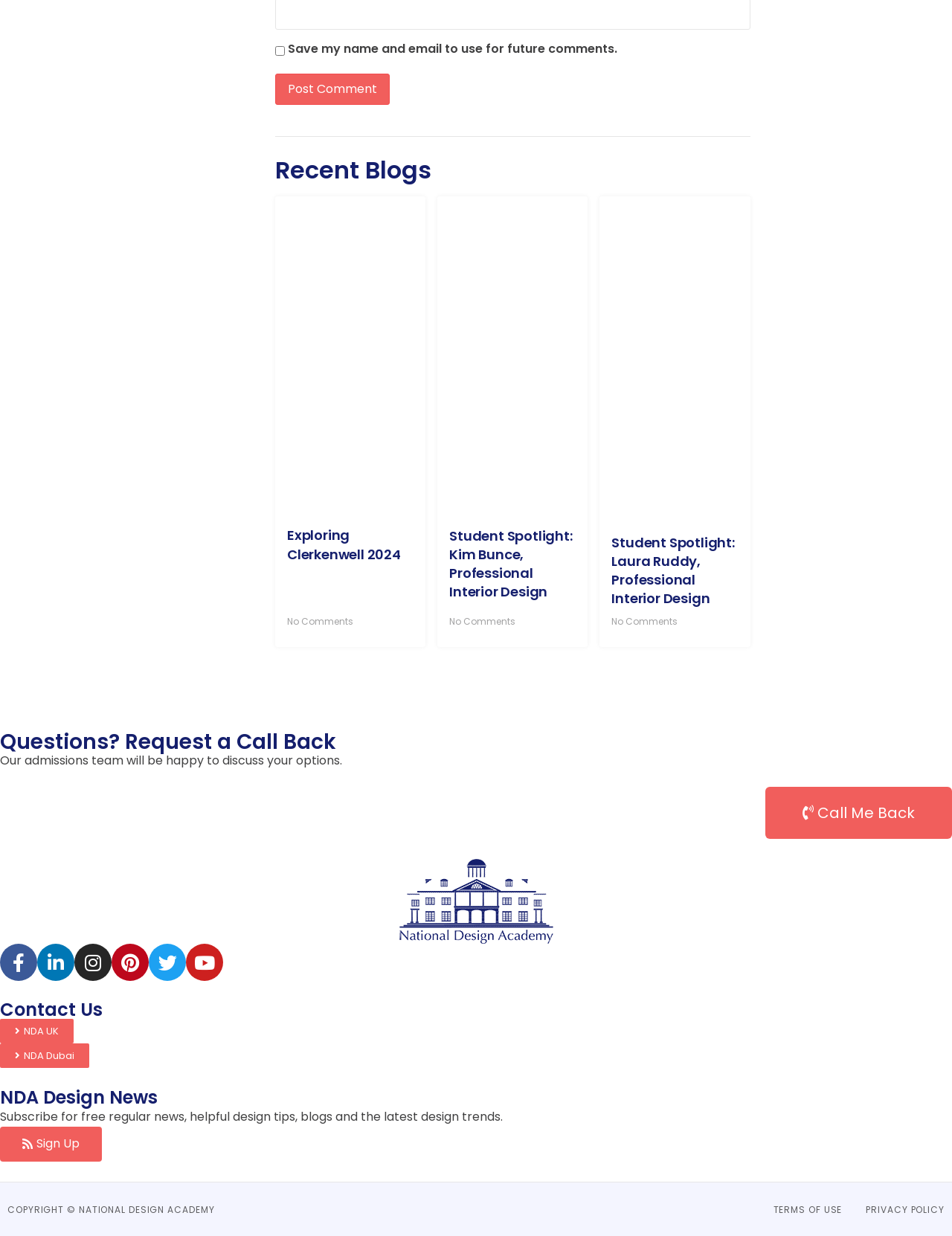Can you find the bounding box coordinates for the element to click on to achieve the instruction: "Read the blog 'Exploring Clerkenwell 2024'"?

[0.302, 0.426, 0.435, 0.456]